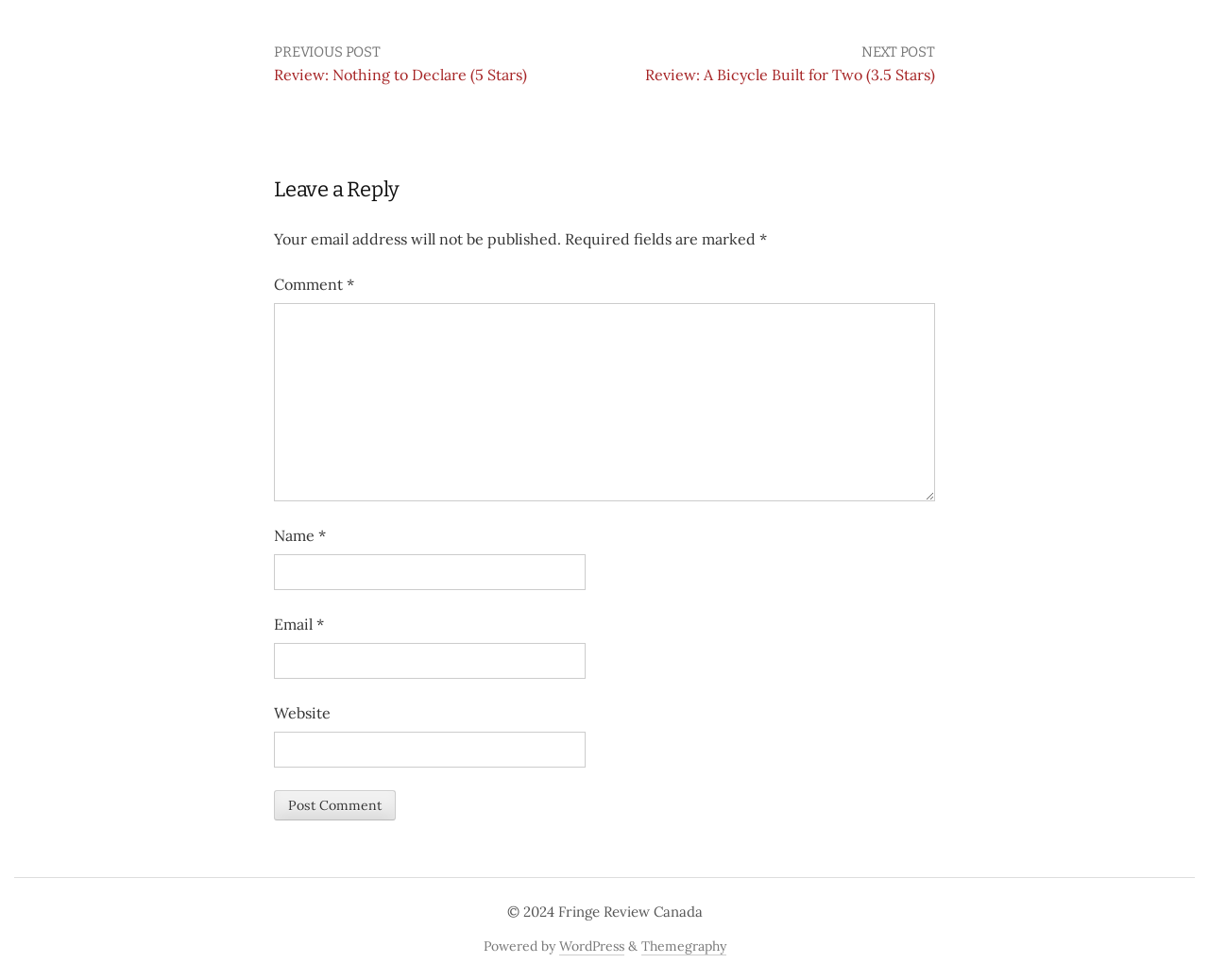Identify the bounding box of the HTML element described as: "parent_node: Name * name="author"".

[0.227, 0.566, 0.484, 0.602]